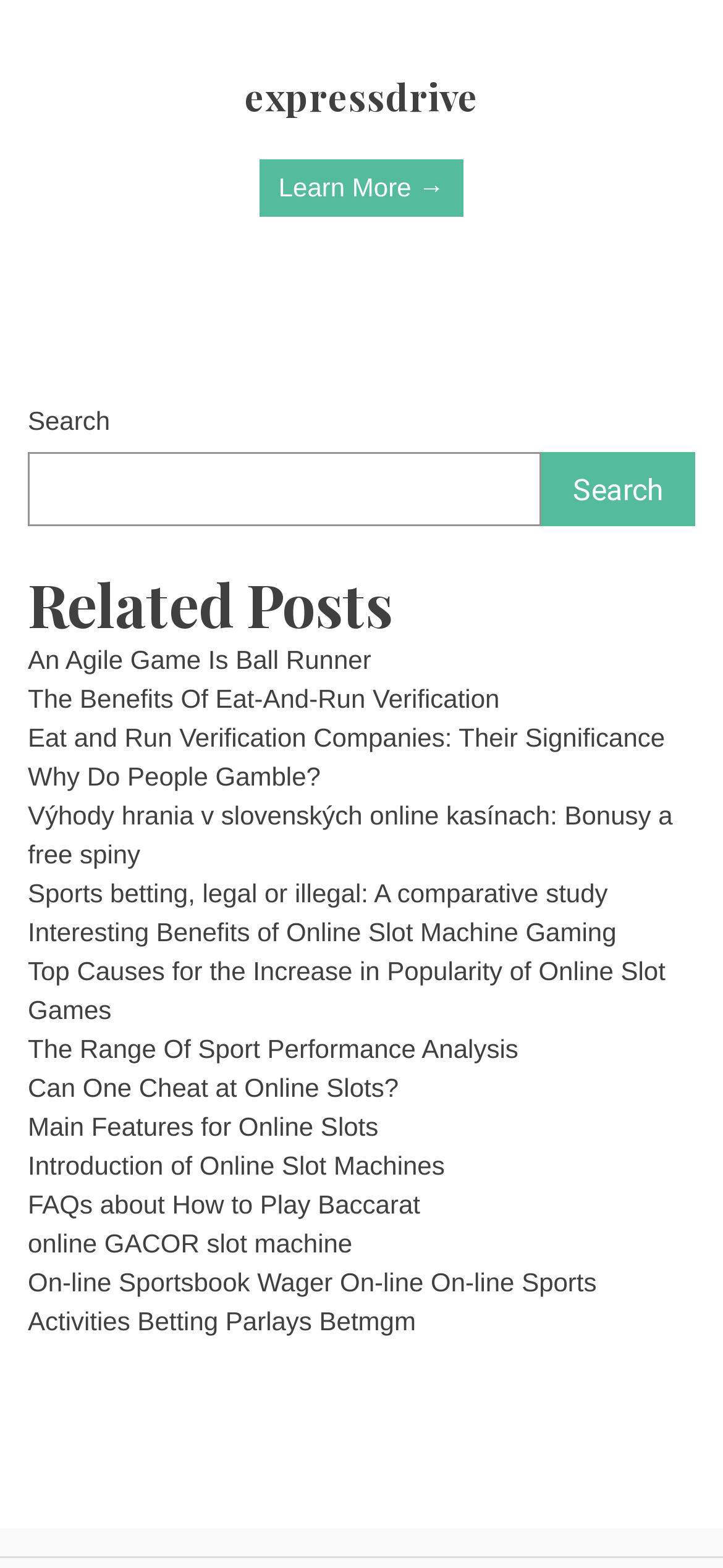Is there a search function on this webpage?
Please respond to the question with a detailed and well-explained answer.

I can see a search box and a search button on the webpage, which suggests that there is a search function available.